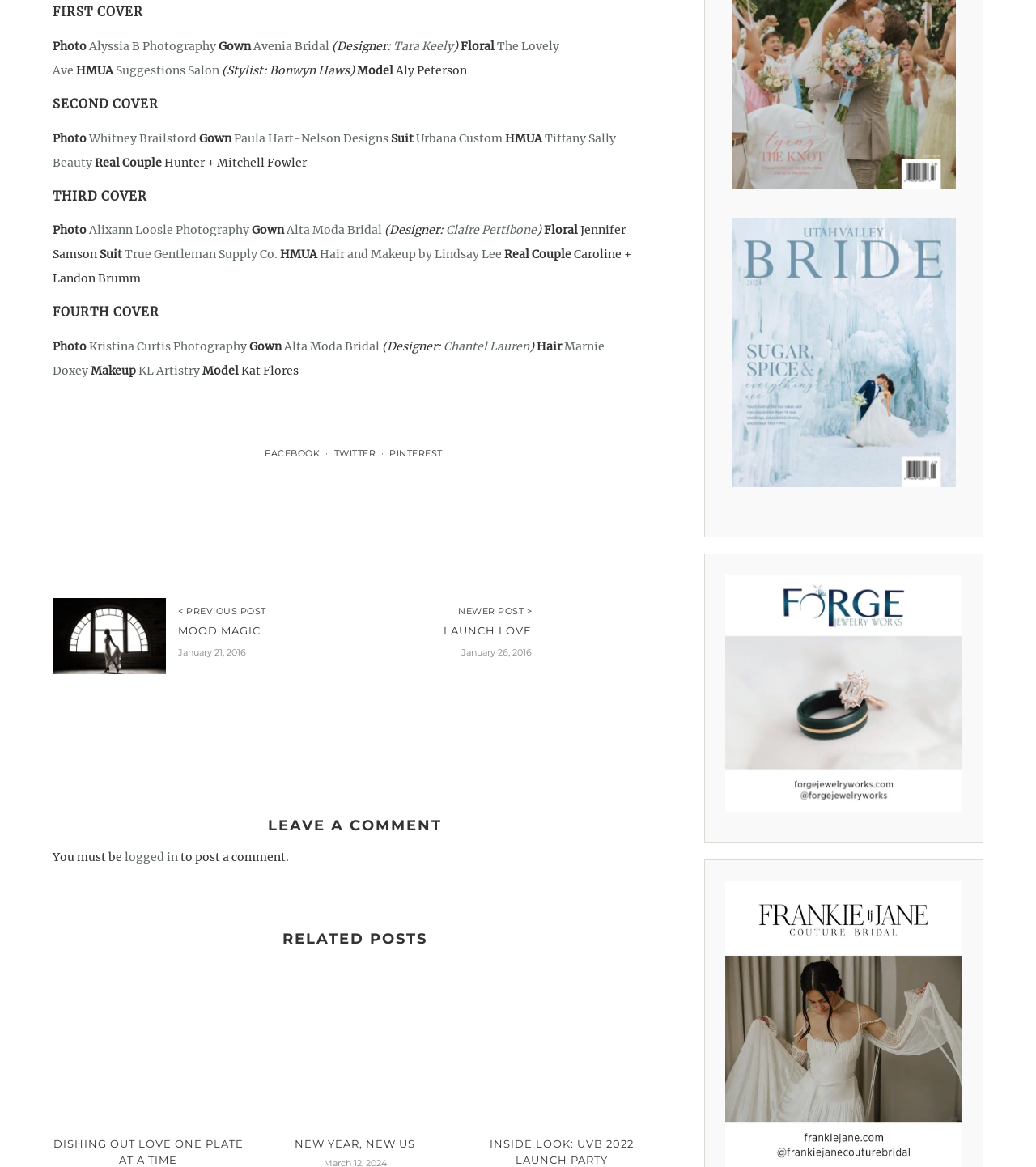Find the UI element described as: "Facebook" and predict its bounding box coordinates. Ensure the coordinates are four float numbers between 0 and 1, [left, top, right, bottom].

[0.256, 0.384, 0.309, 0.393]